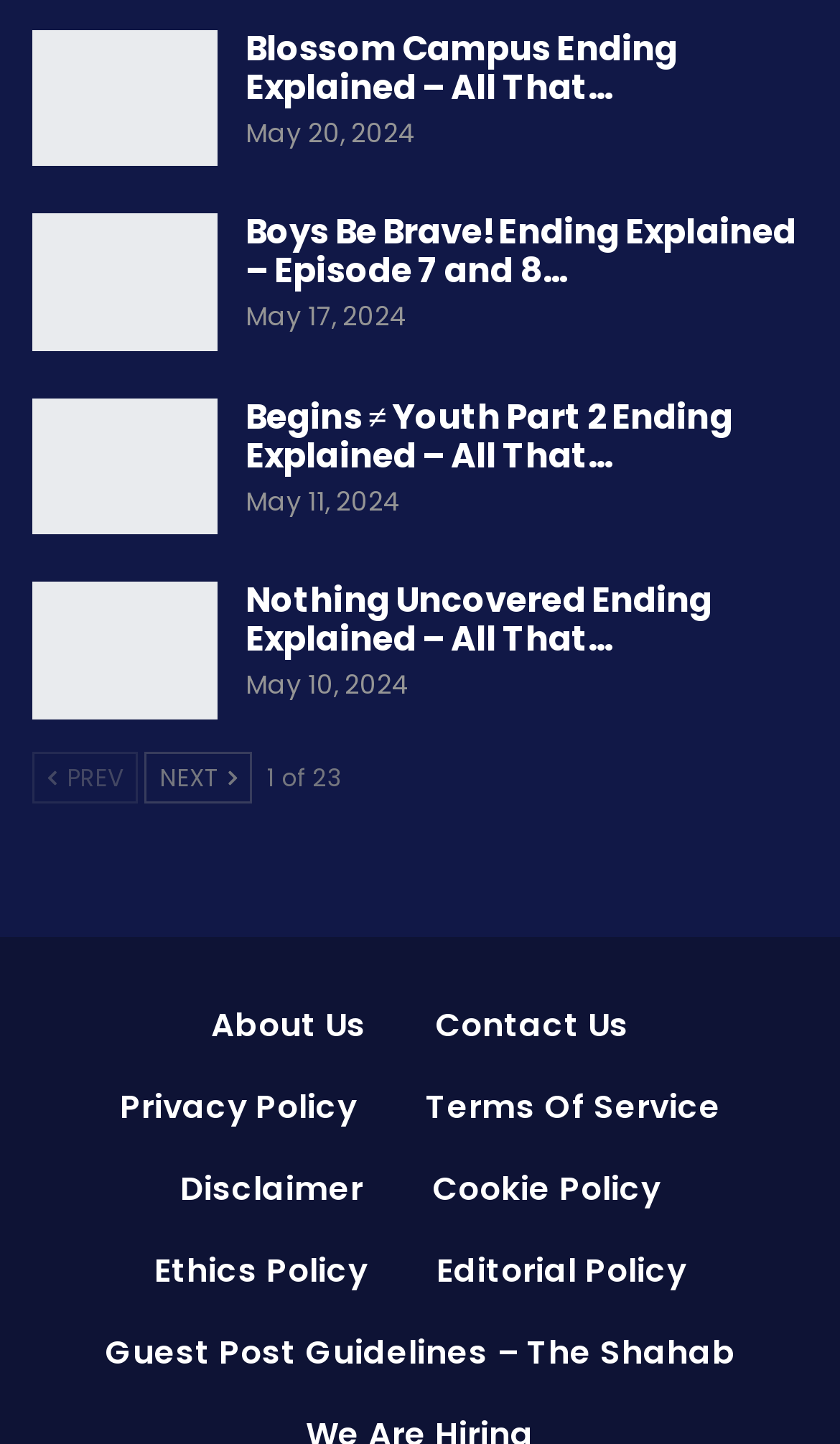What type of content does the website provide?
Please look at the screenshot and answer using one word or phrase.

Article explanations